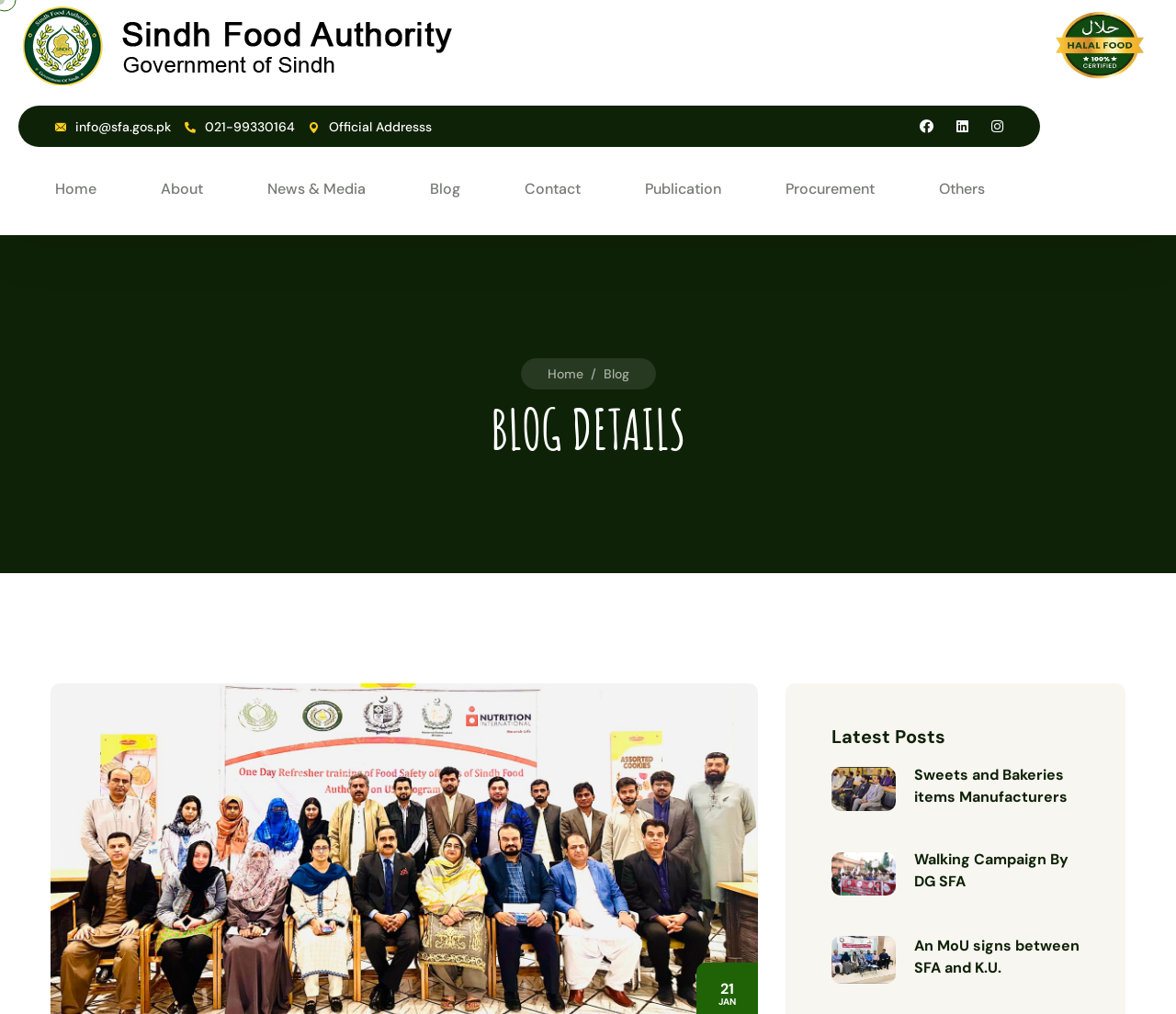Identify the coordinates of the bounding box for the element that must be clicked to accomplish the instruction: "Click the Home link".

[0.047, 0.173, 0.082, 0.2]